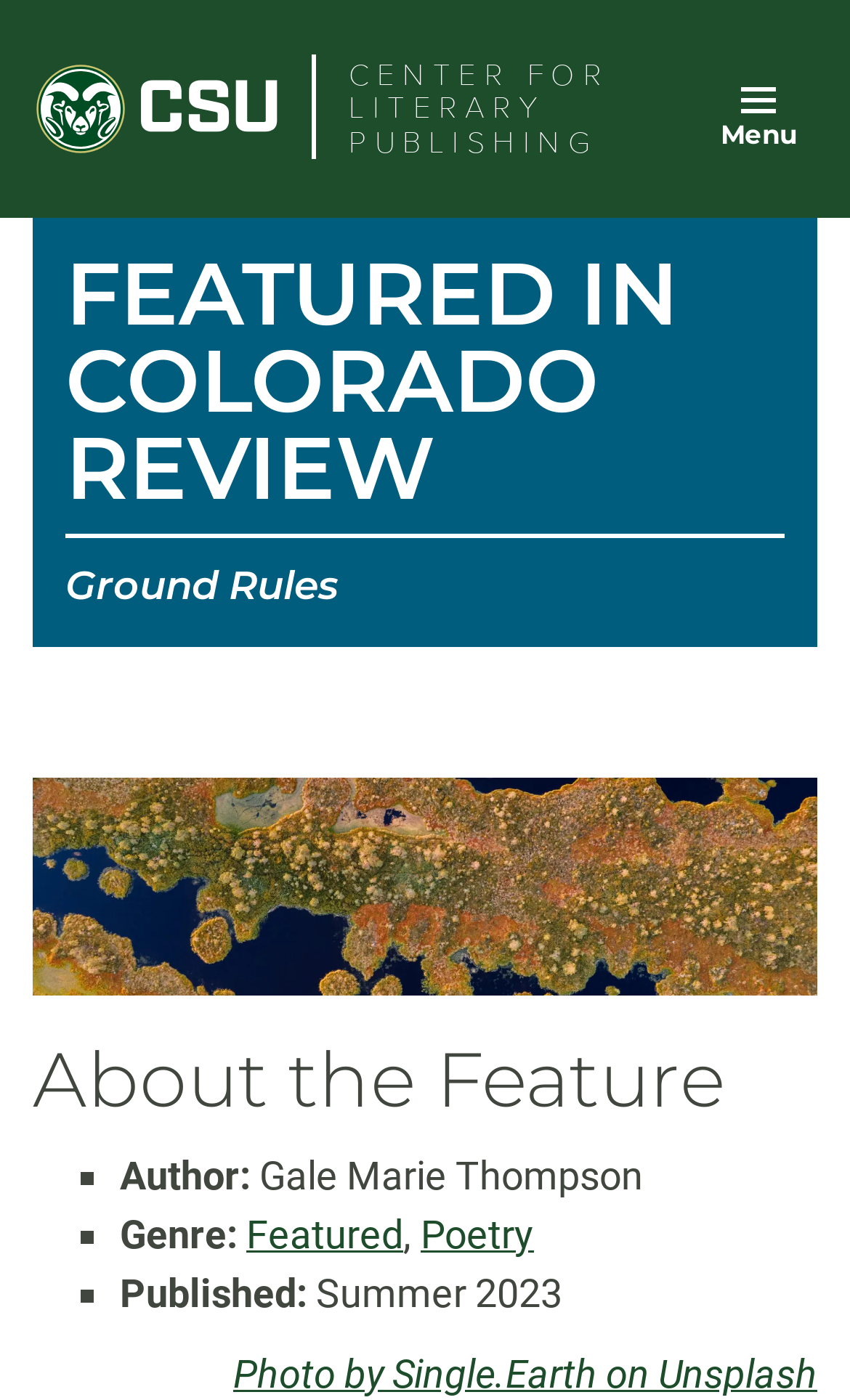Offer a detailed explanation of the webpage layout and contents.

The webpage is about a literary publication, specifically a featured poem by Gale Marie Thompson. At the top of the page, there is a banner with a site header that includes a link to Colorado State University and a heading that reads "CENTER FOR LITERARY PUBLISHING". To the right of the site header is a menu button.

Below the site header, there is a second banner with a heading that reads "Ground Rules" and a subheading that says "FEATURED IN COLORADO REVIEW". The main content of the page is organized into a series of sections, each marked by a list marker (■).

The first section is about the feature, with a heading that reads "About the Feature" and a list of details, including the author's name, genre, and publication date. The author's name is Gale Marie Thompson, the genre is Featured and Poetry, and the publication date is Summer 2023.

At the bottom of the page, there is a link to a photo credit, "Photo by Single.Earth on Unsplash".